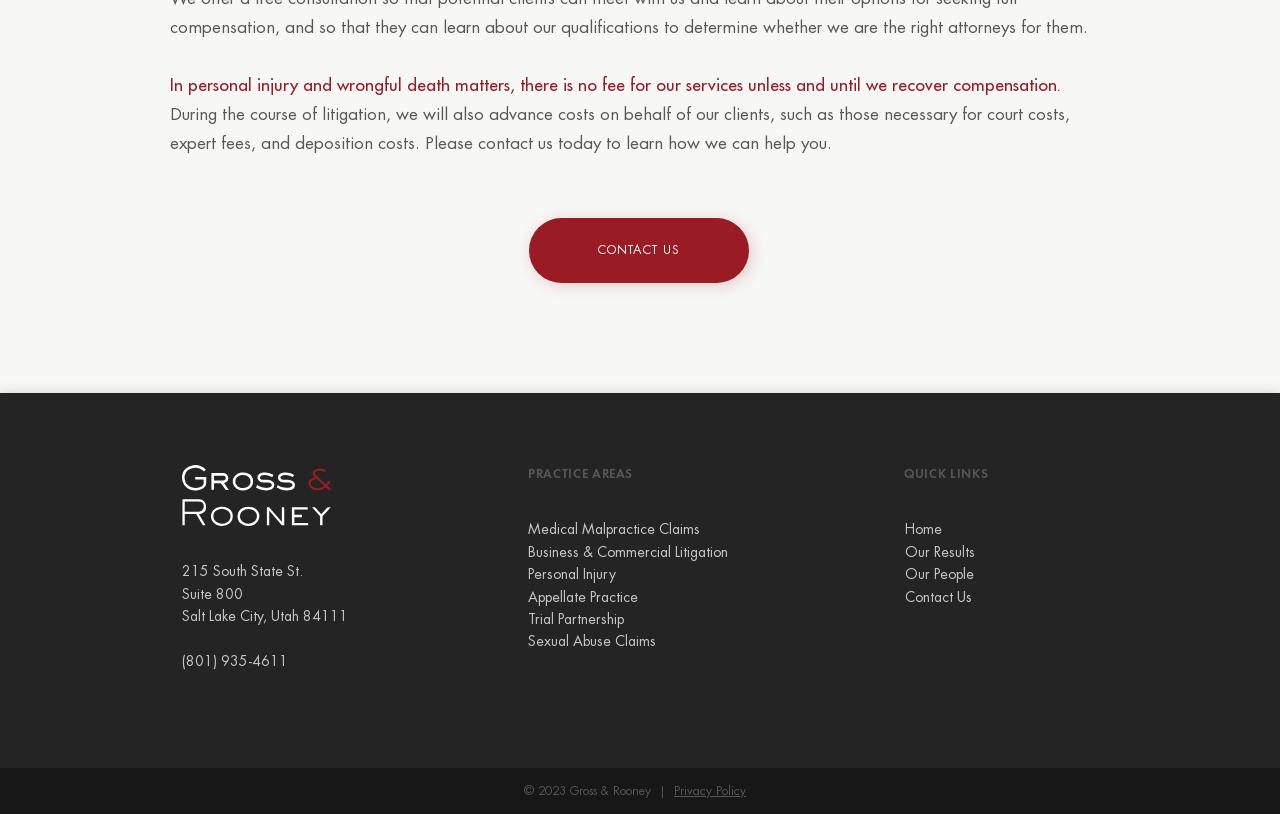Could you indicate the bounding box coordinates of the region to click in order to complete this instruction: "Call the phone number".

[0.142, 0.803, 0.225, 0.821]